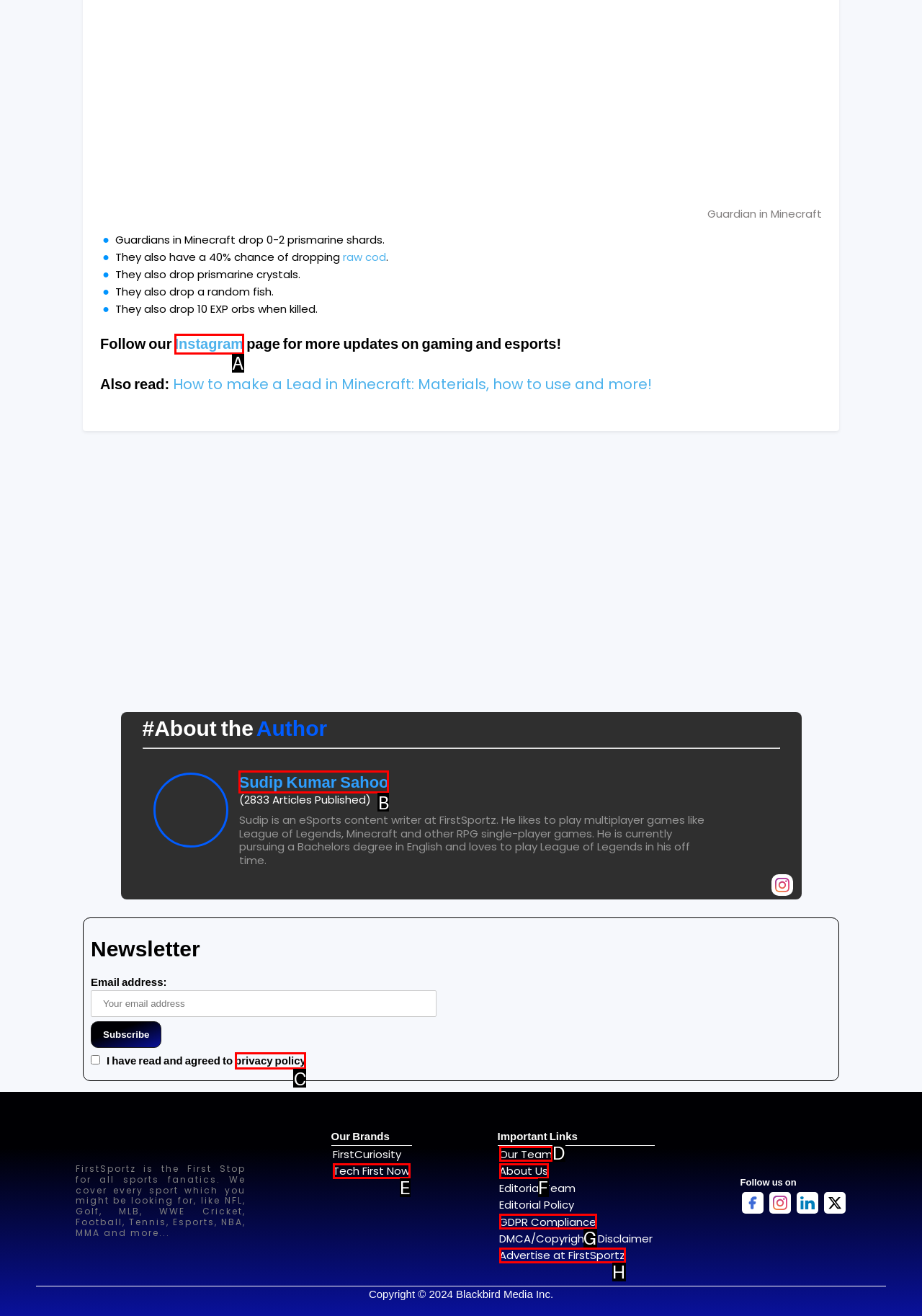Select the letter that corresponds to this element description: GDPR Compliance
Answer with the letter of the correct option directly.

G